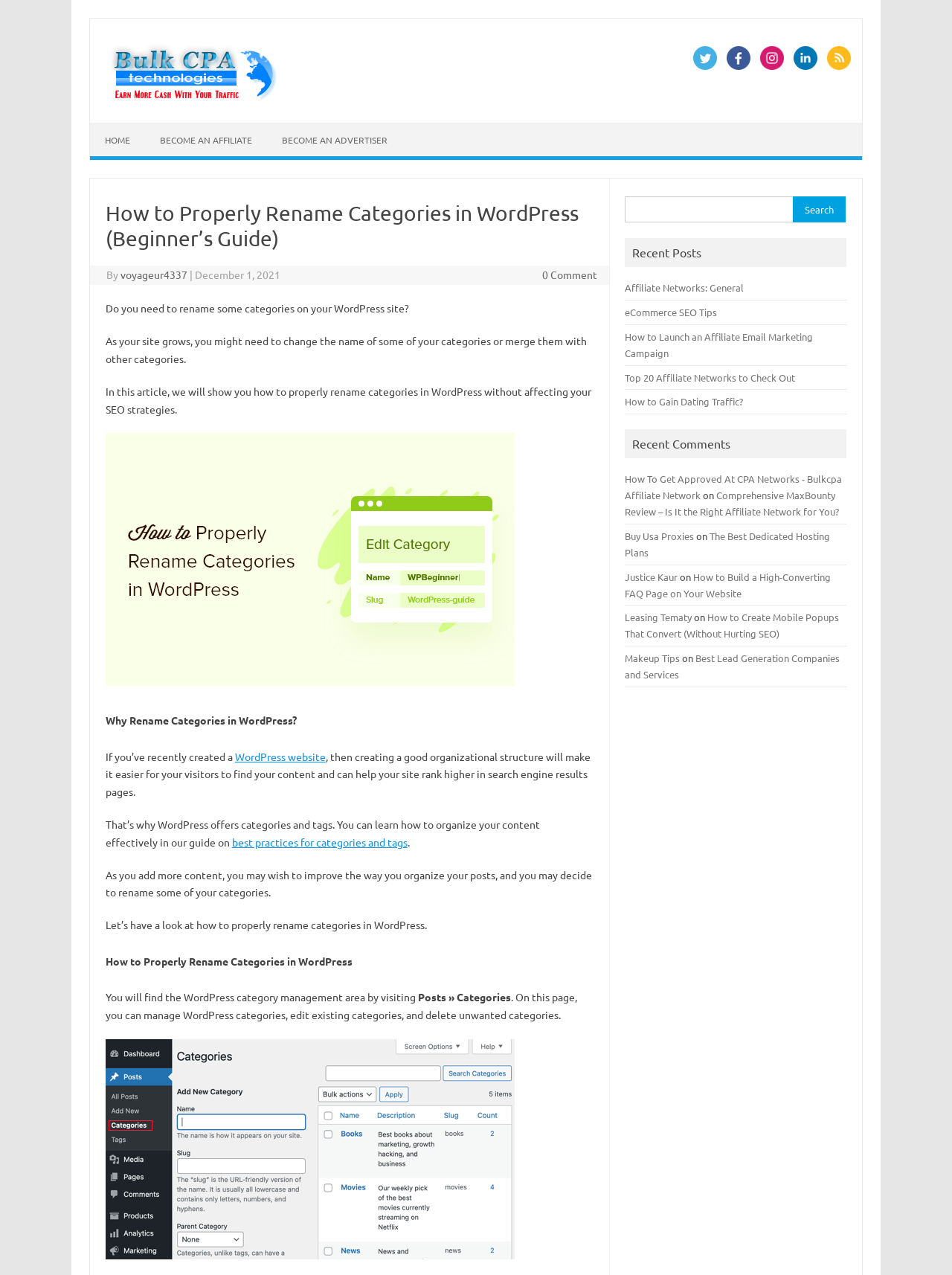Please pinpoint the bounding box coordinates for the region I should click to adhere to this instruction: "Read the article on How to Properly Rename Categories in WordPress".

[0.111, 0.158, 0.623, 0.197]